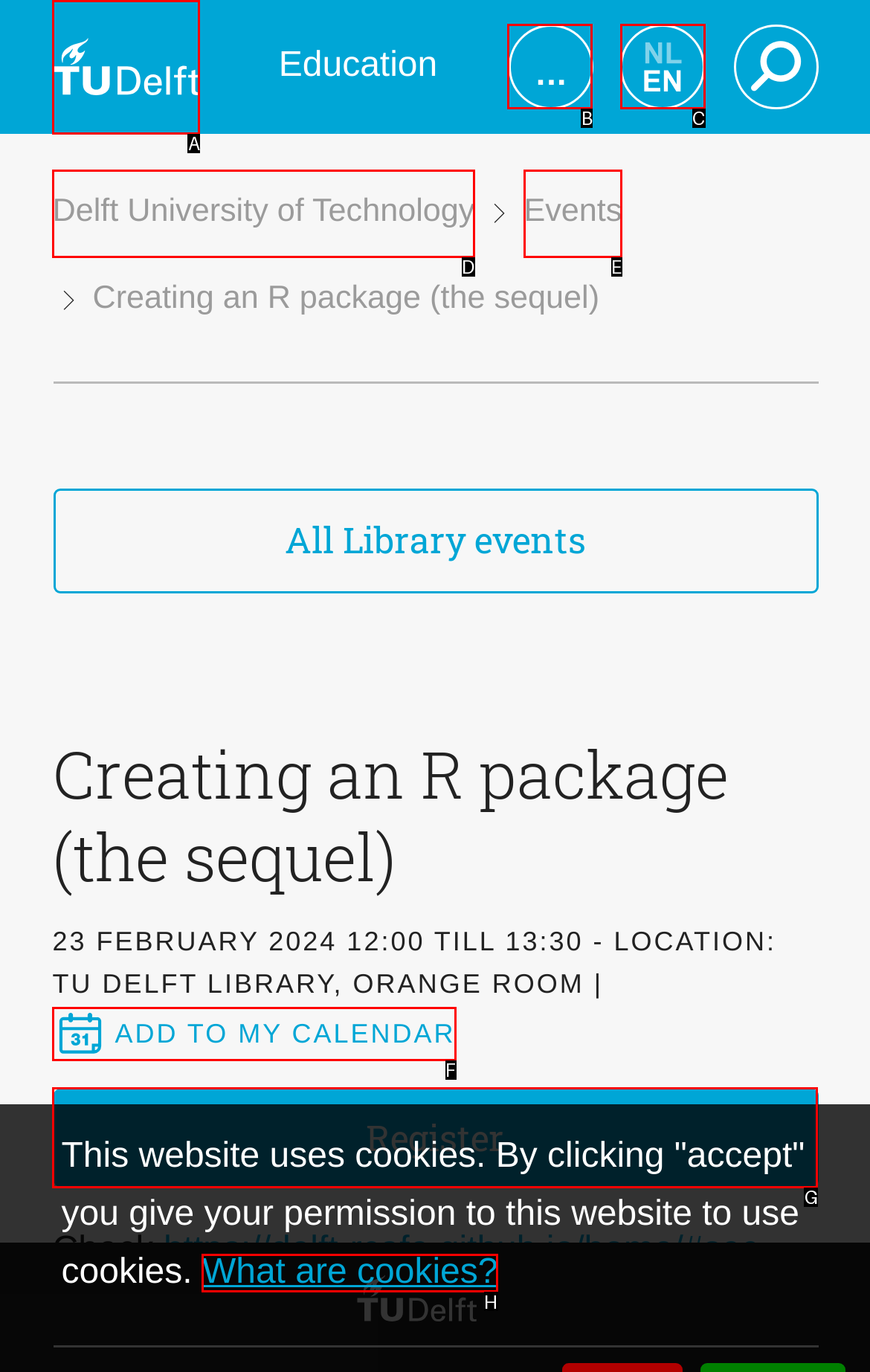For the task: Add to my calendar, identify the HTML element to click.
Provide the letter corresponding to the right choice from the given options.

F